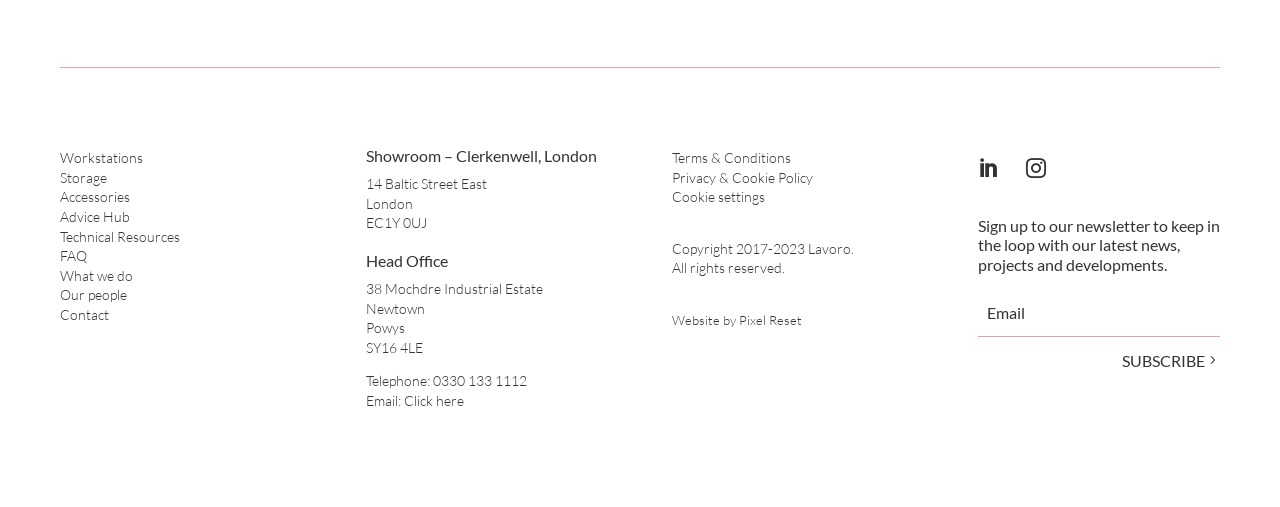Provide a brief response to the question using a single word or phrase: 
What is the name of the company that developed the website?

Pixel Reset